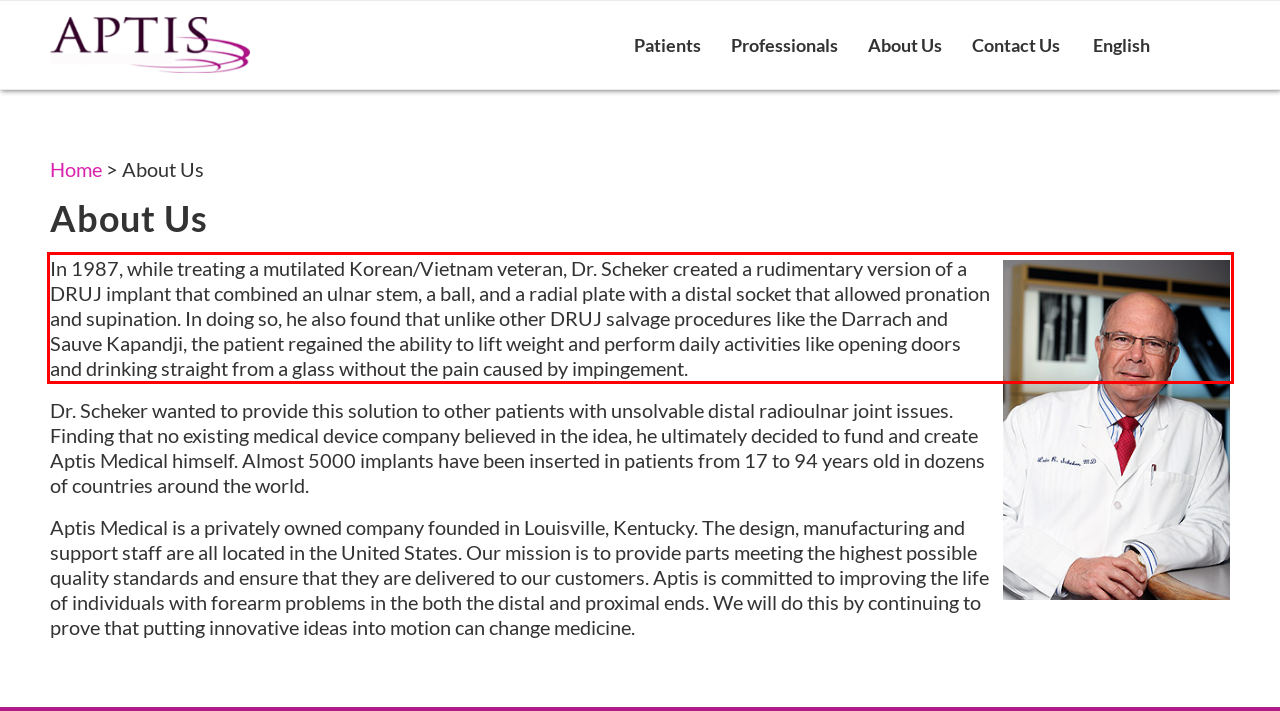From the given screenshot of a webpage, identify the red bounding box and extract the text content within it.

In 1987, while treating a mutilated Korean/Vietnam veteran, Dr. Scheker created a rudimentary version of a DRUJ implant that combined an ulnar stem, a ball, and a radial plate with a distal socket that allowed pronation and supination. In doing so, he also found that unlike other DRUJ salvage procedures like the Darrach and Sauve Kapandji, the patient regained the ability to lift weight and perform daily activities like opening doors and drinking straight from a glass without the pain caused by impingement.